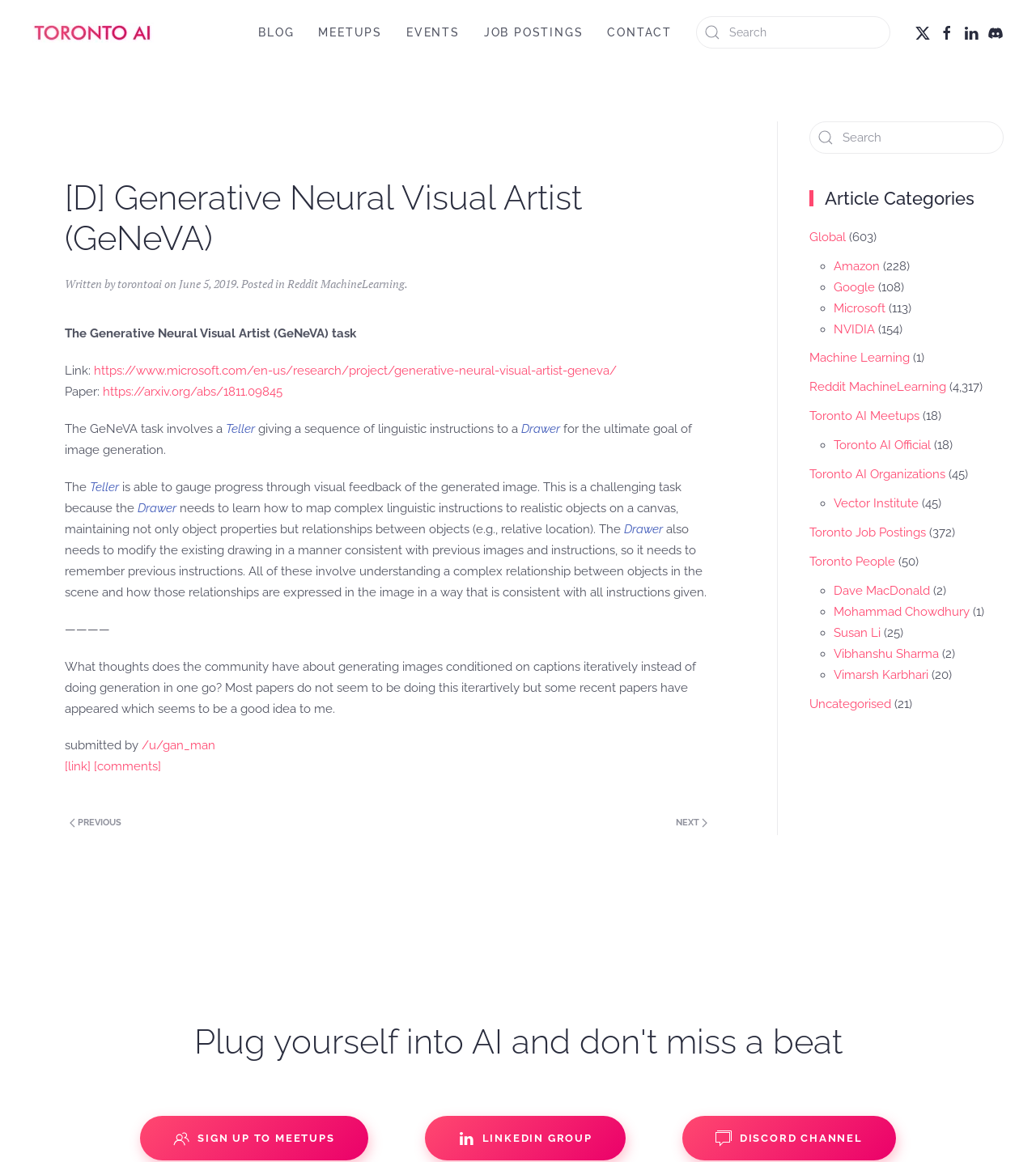What is the category of the article?
Using the image, respond with a single word or phrase.

Machine Learning